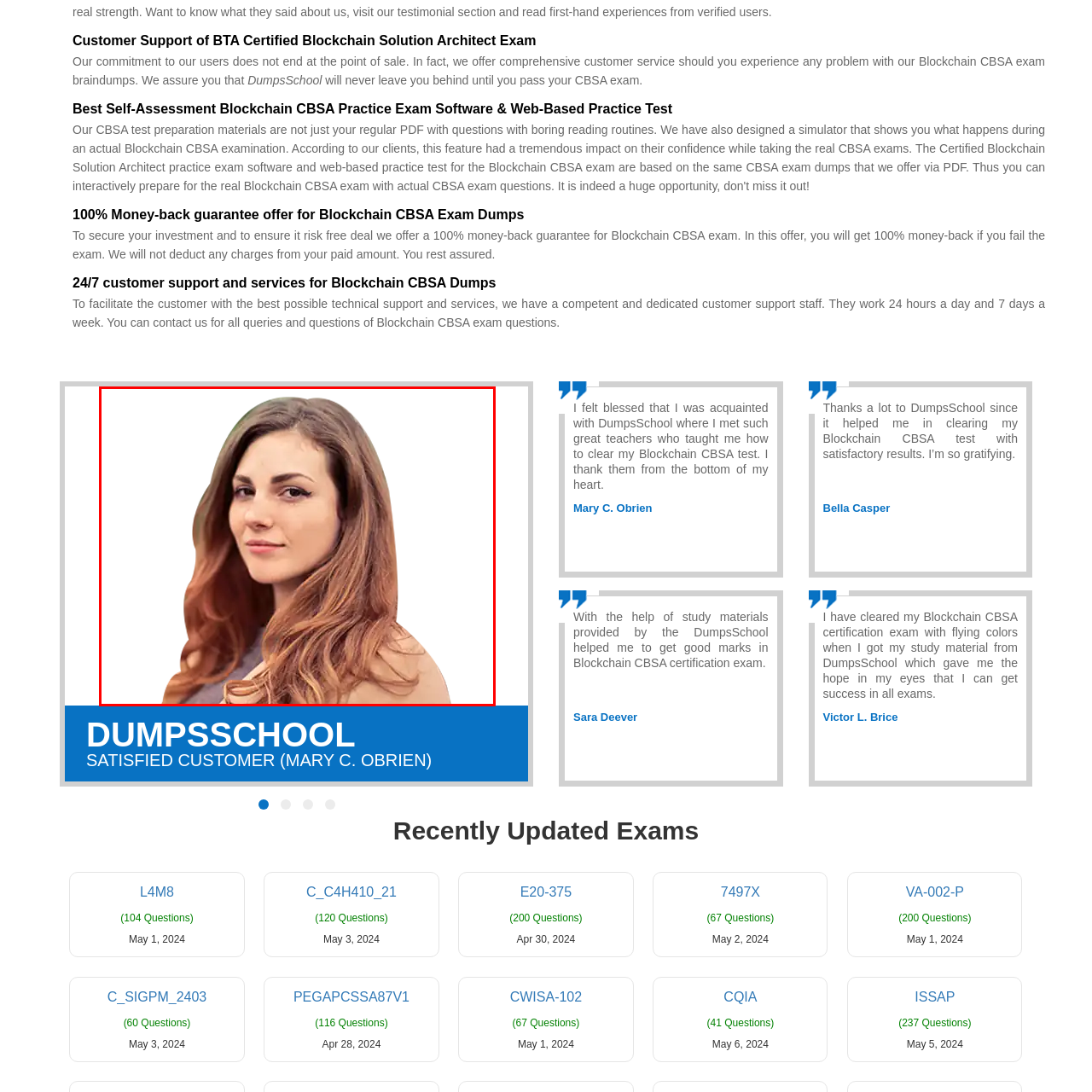What is the guarantee offered by the exam preparation materials?
Focus on the image highlighted within the red borders and answer with a single word or short phrase derived from the image.

100% money-back